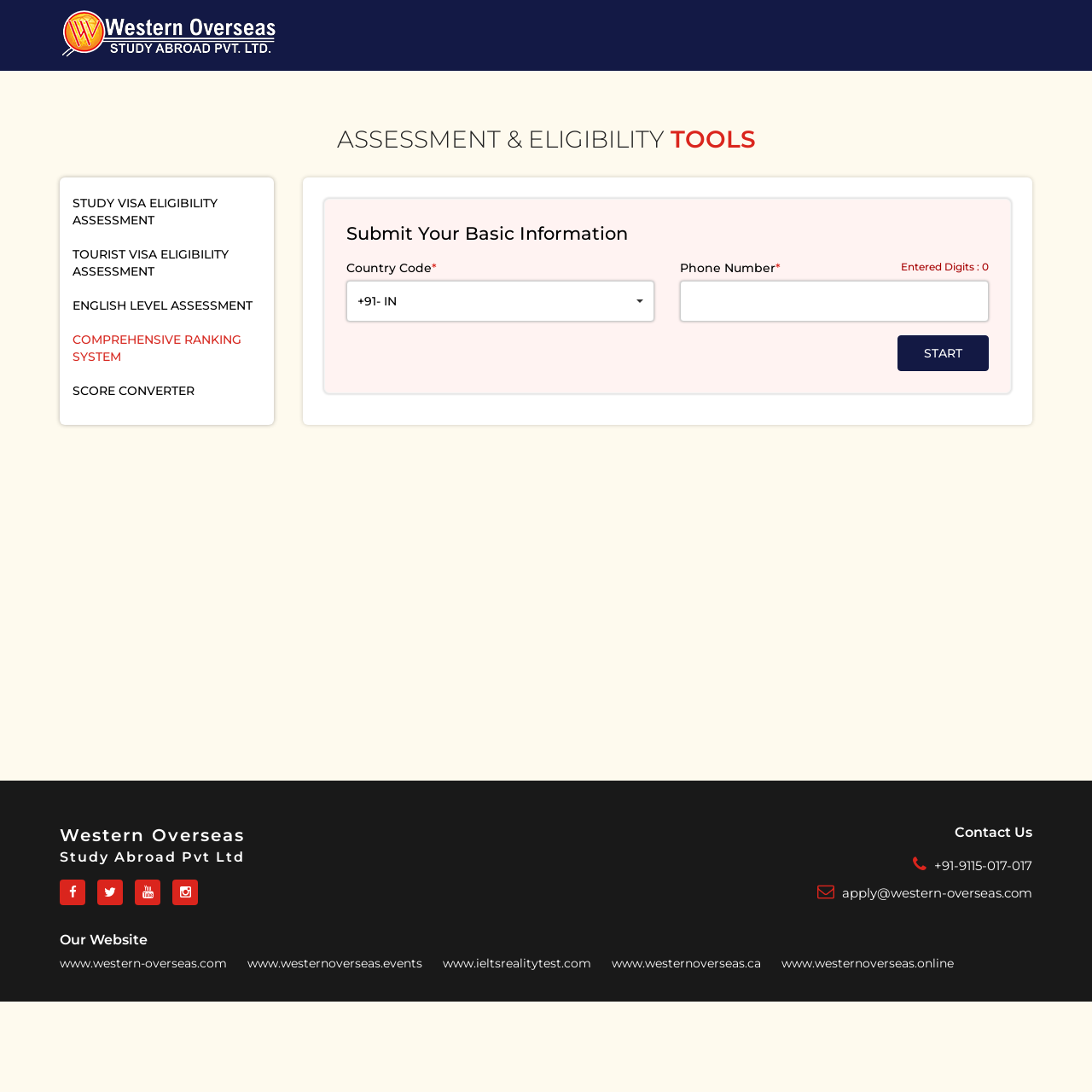Identify the bounding box coordinates of the HTML element based on this description: "Meet The Staff".

None